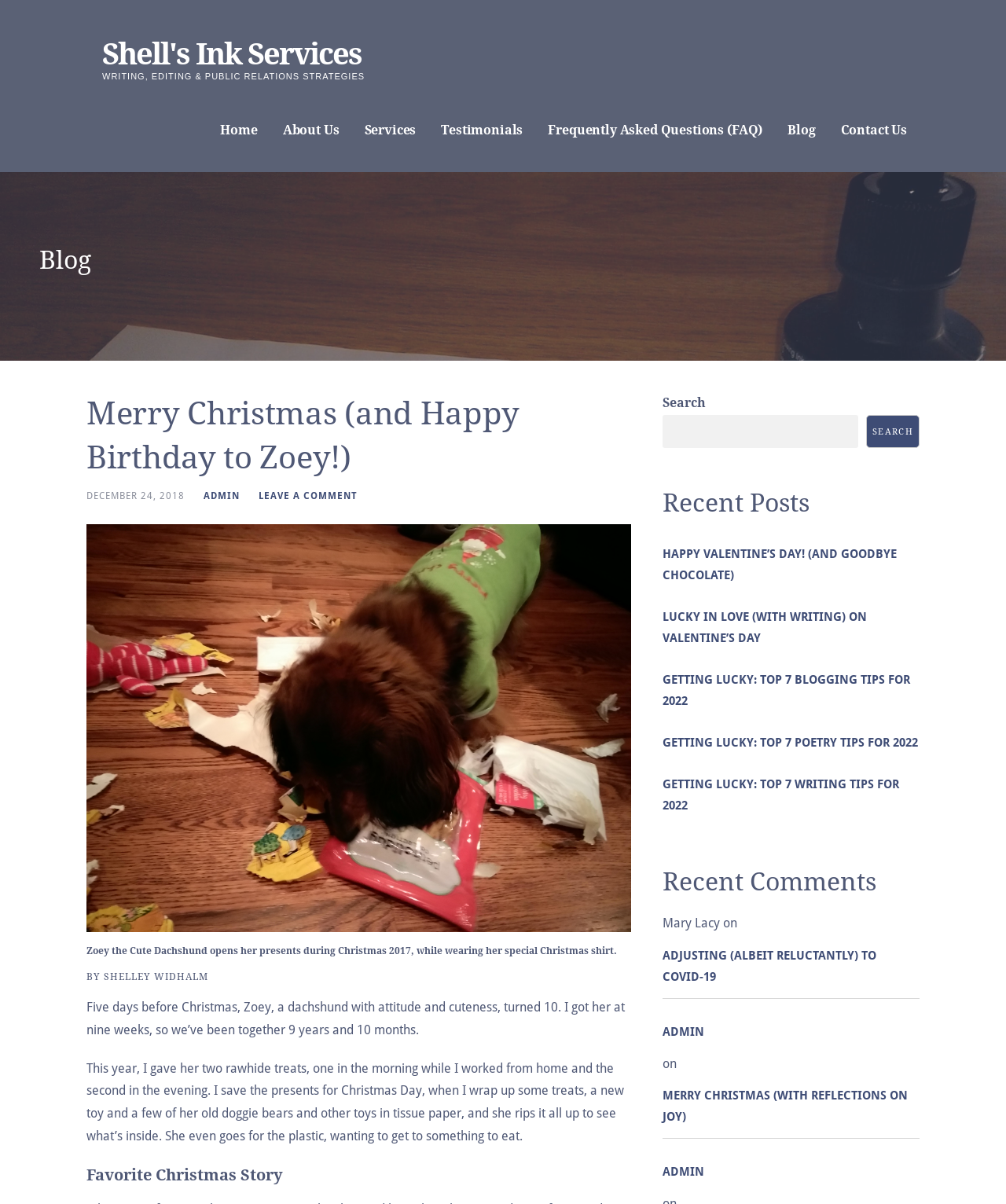Locate the bounding box coordinates of the clickable area needed to fulfill the instruction: "View article".

None